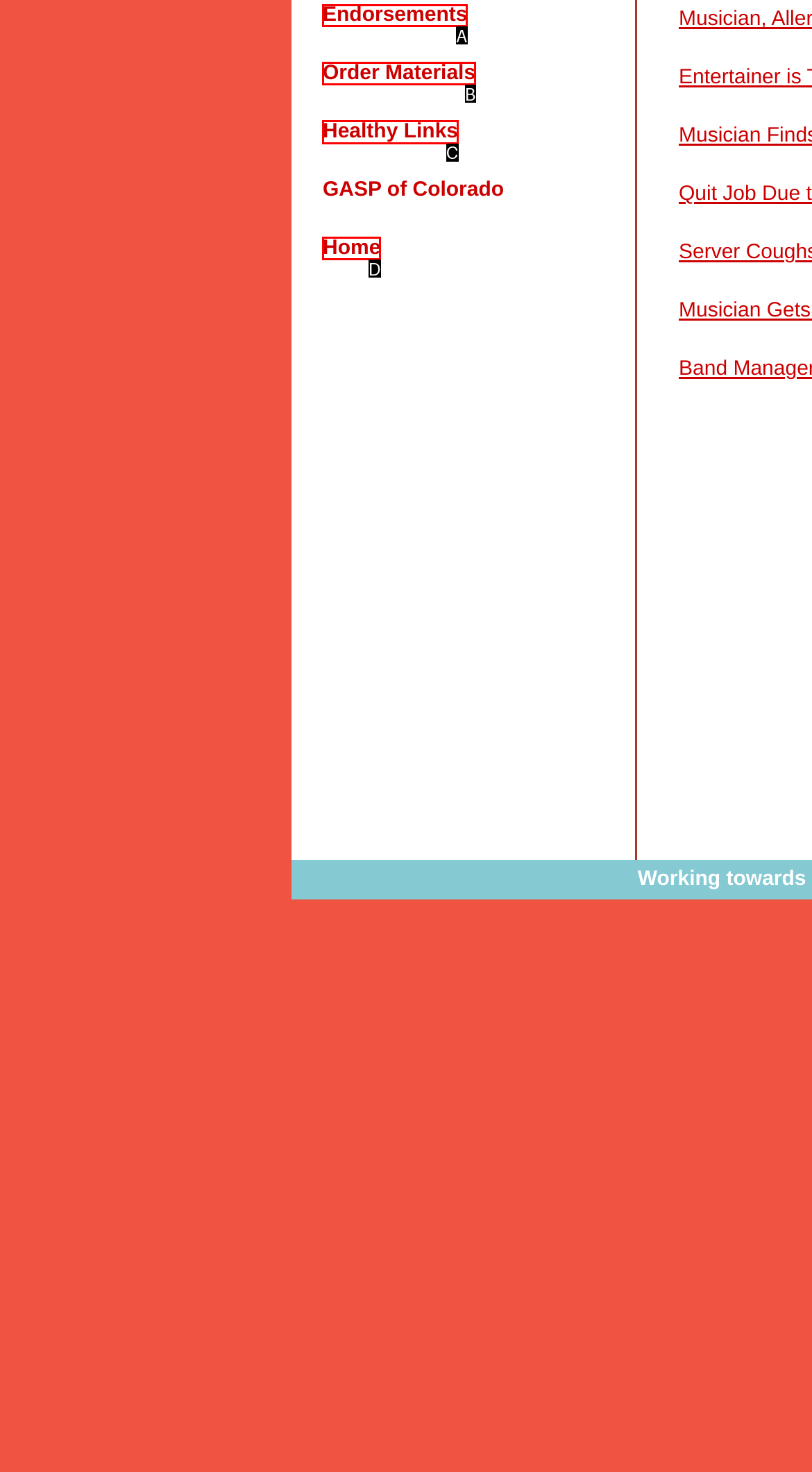Find the HTML element that matches the description: Home
Respond with the corresponding letter from the choices provided.

D